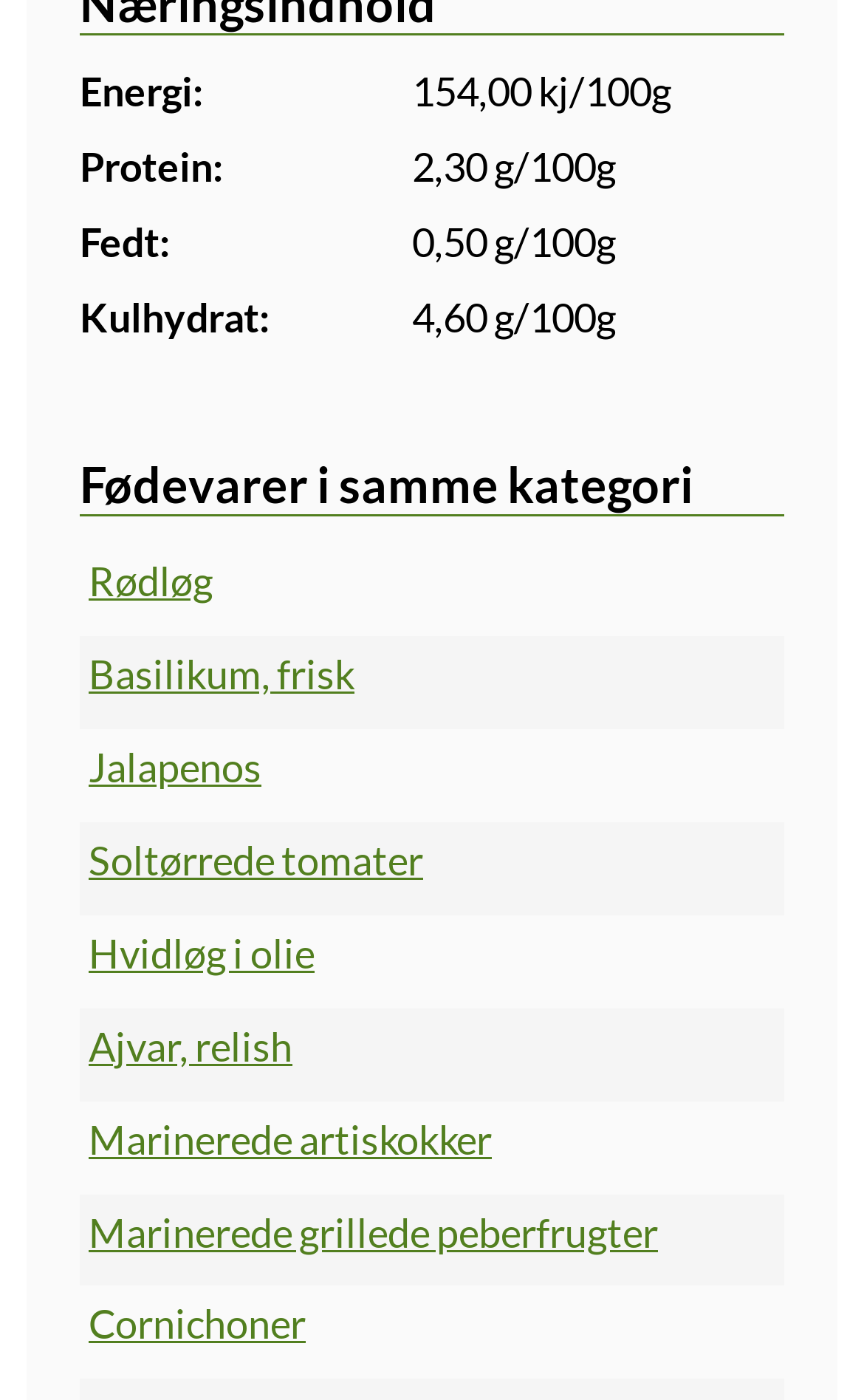Please find the bounding box for the UI element described by: "Hvidløg i olie".

[0.103, 0.663, 0.364, 0.698]